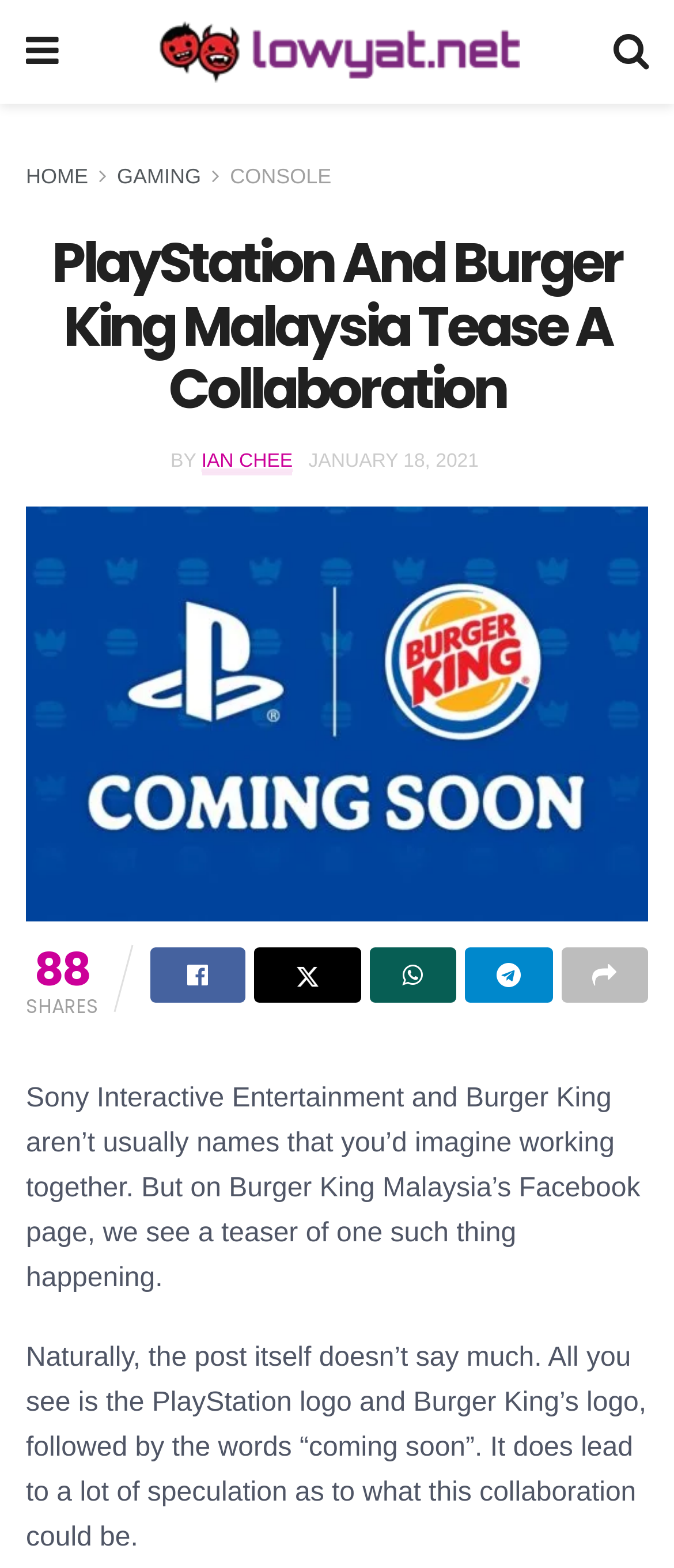Find the bounding box coordinates of the element you need to click on to perform this action: 'Get information on commercial painting in Allen'. The coordinates should be represented by four float values between 0 and 1, in the format [left, top, right, bottom].

None